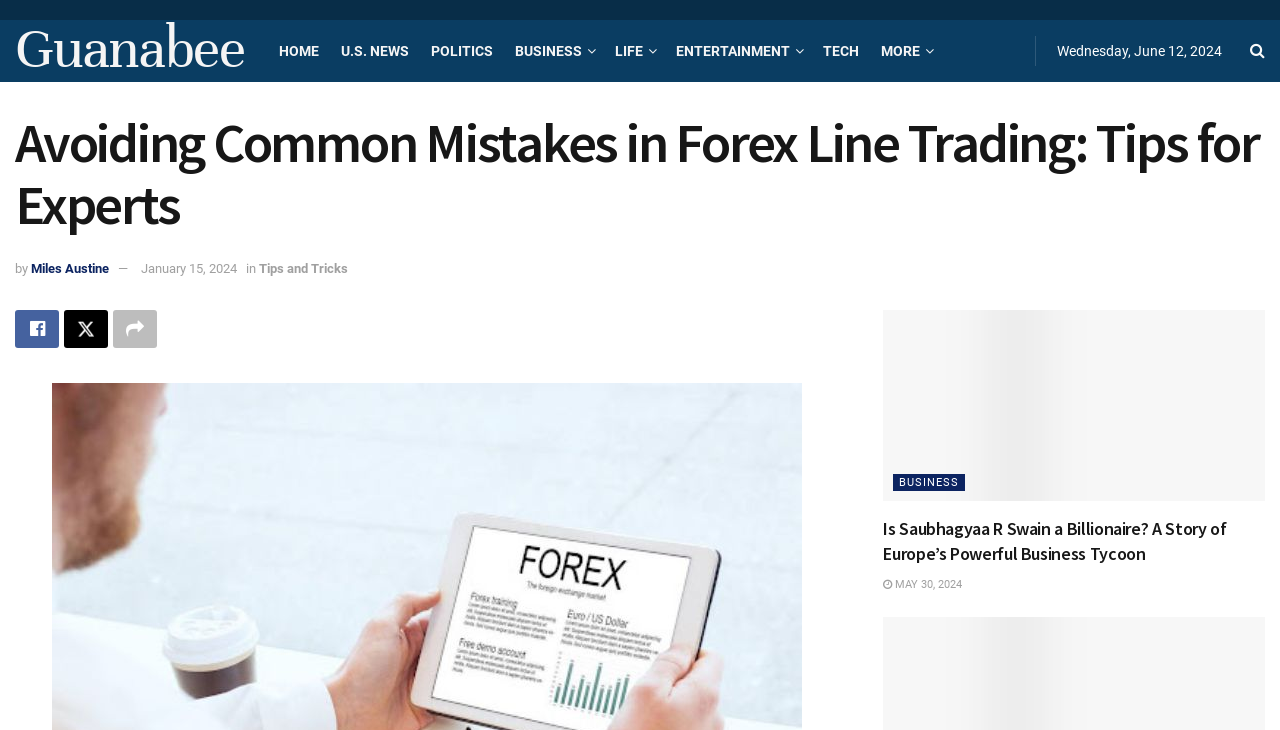Identify the bounding box coordinates of the specific part of the webpage to click to complete this instruction: "read more about Forex Line Trading".

[0.012, 0.153, 0.988, 0.322]